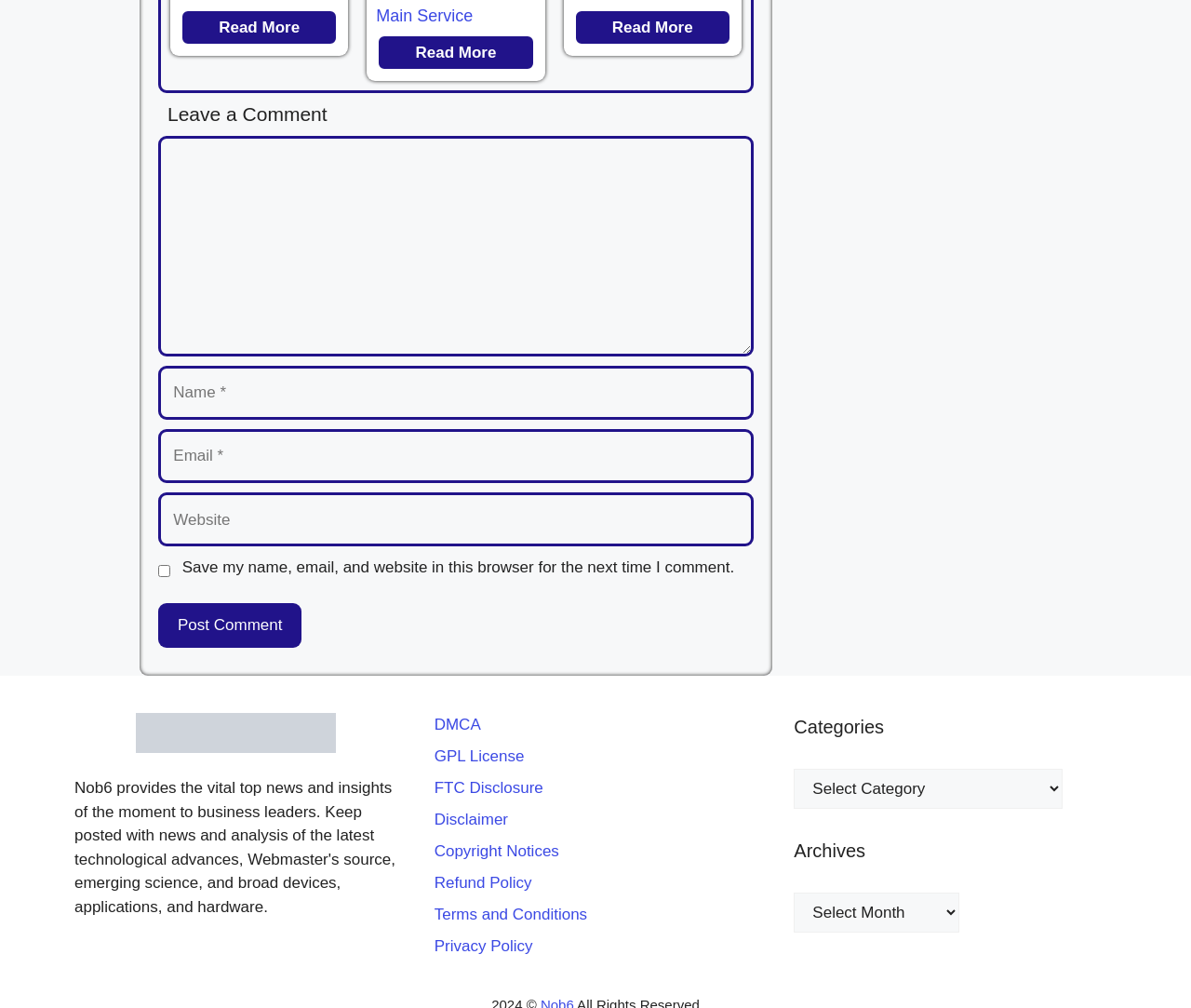What type of content is categorized?
Look at the image and answer the question using a single word or phrase.

Posts or articles